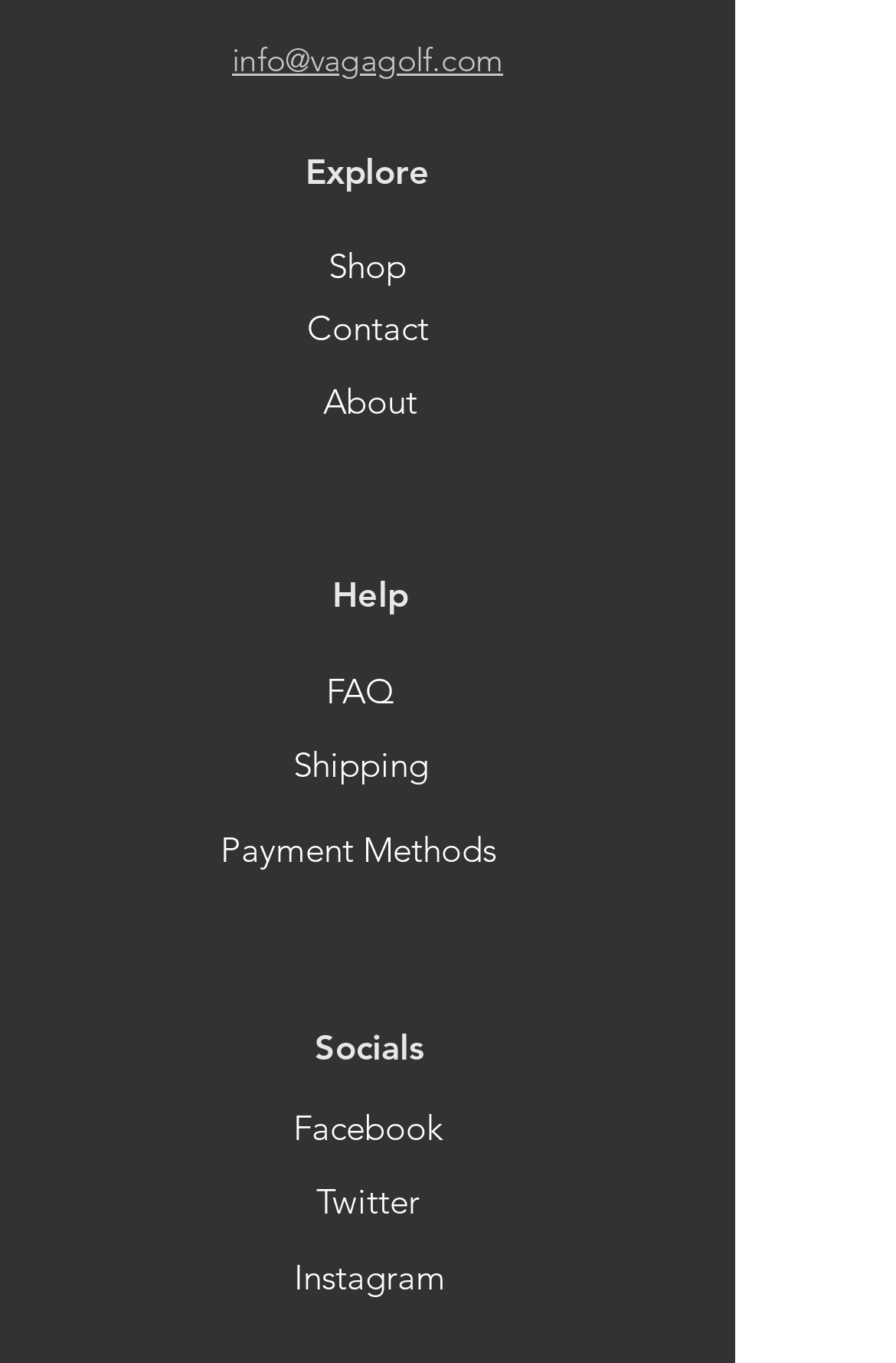Give a one-word or one-phrase response to the question: 
What is the email address for contact?

info@vagagolf.com